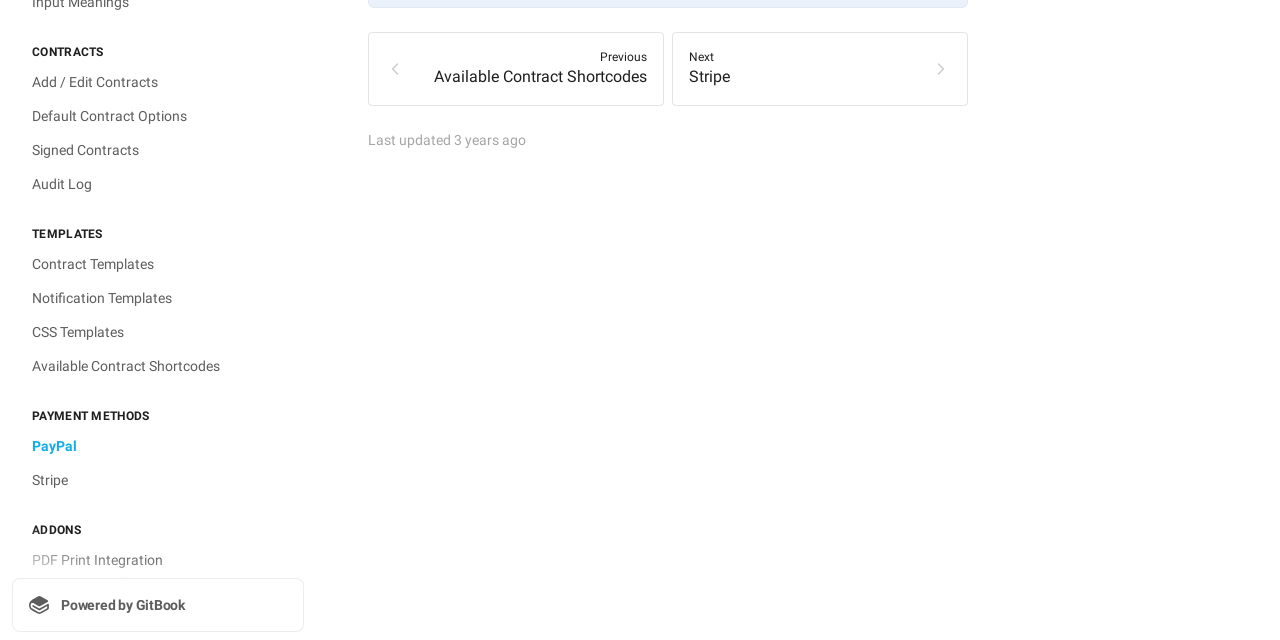Using the description "Powered by GitBook", predict the bounding box of the relevant HTML element.

[0.009, 0.903, 0.238, 0.988]